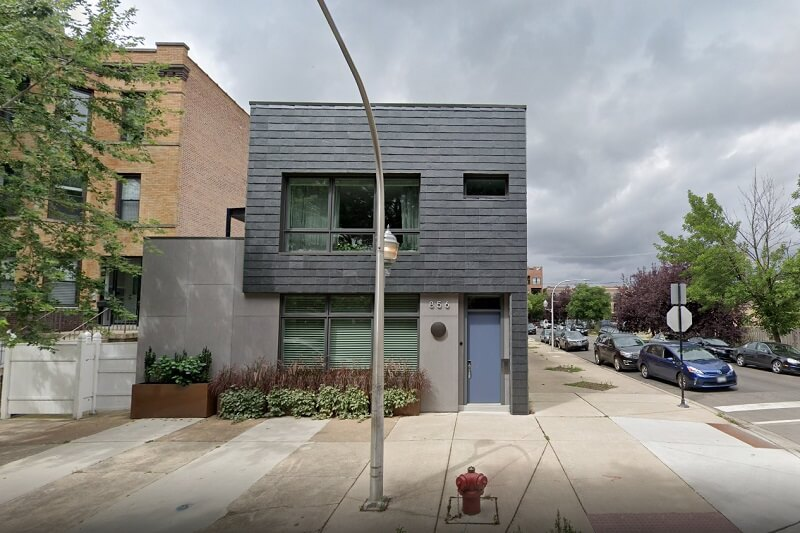Answer the following in one word or a short phrase: 
What is the shape of the house number plaque on the door?

circular